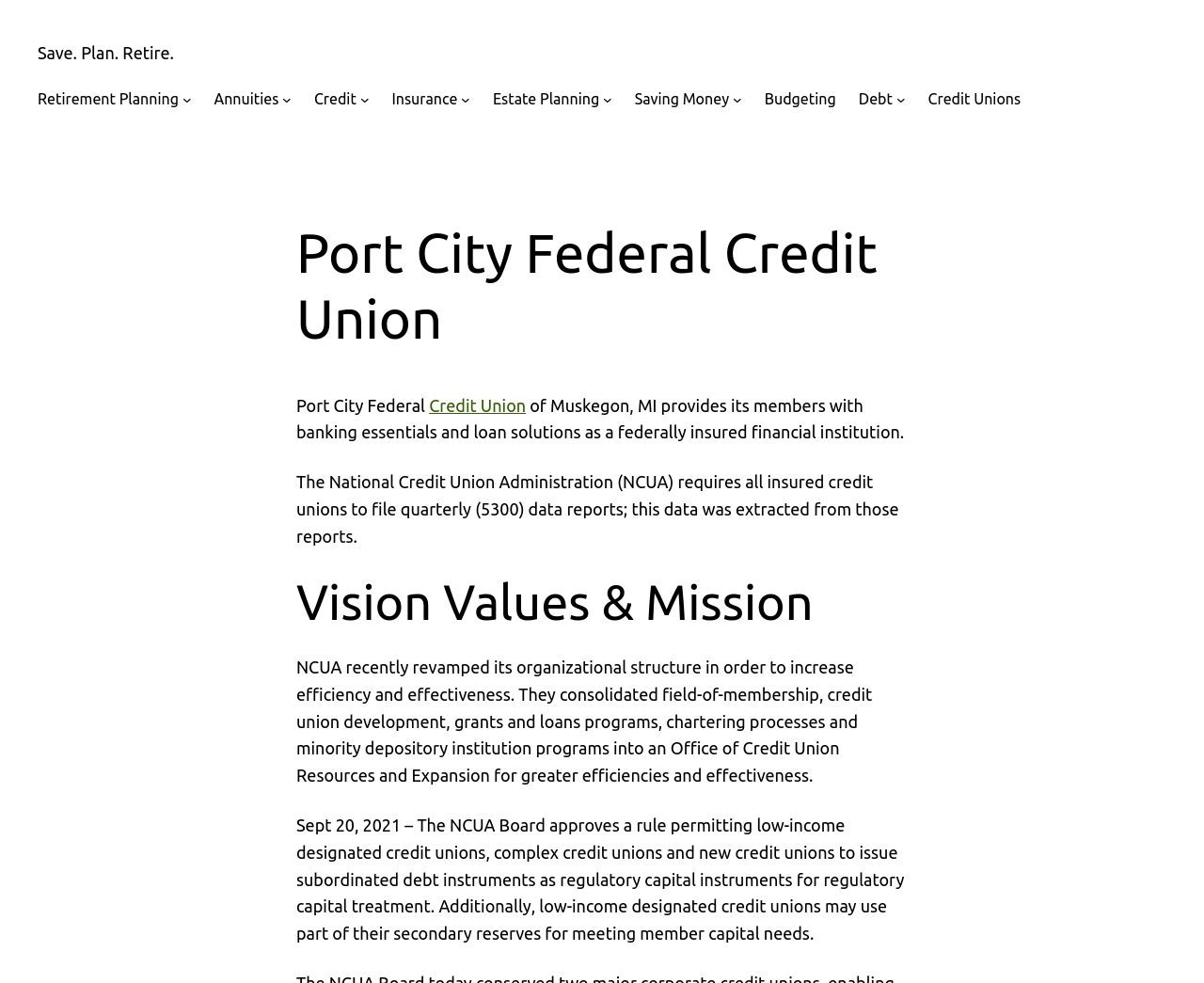Locate the bounding box coordinates of the clickable region to complete the following instruction: "Search for something."

None